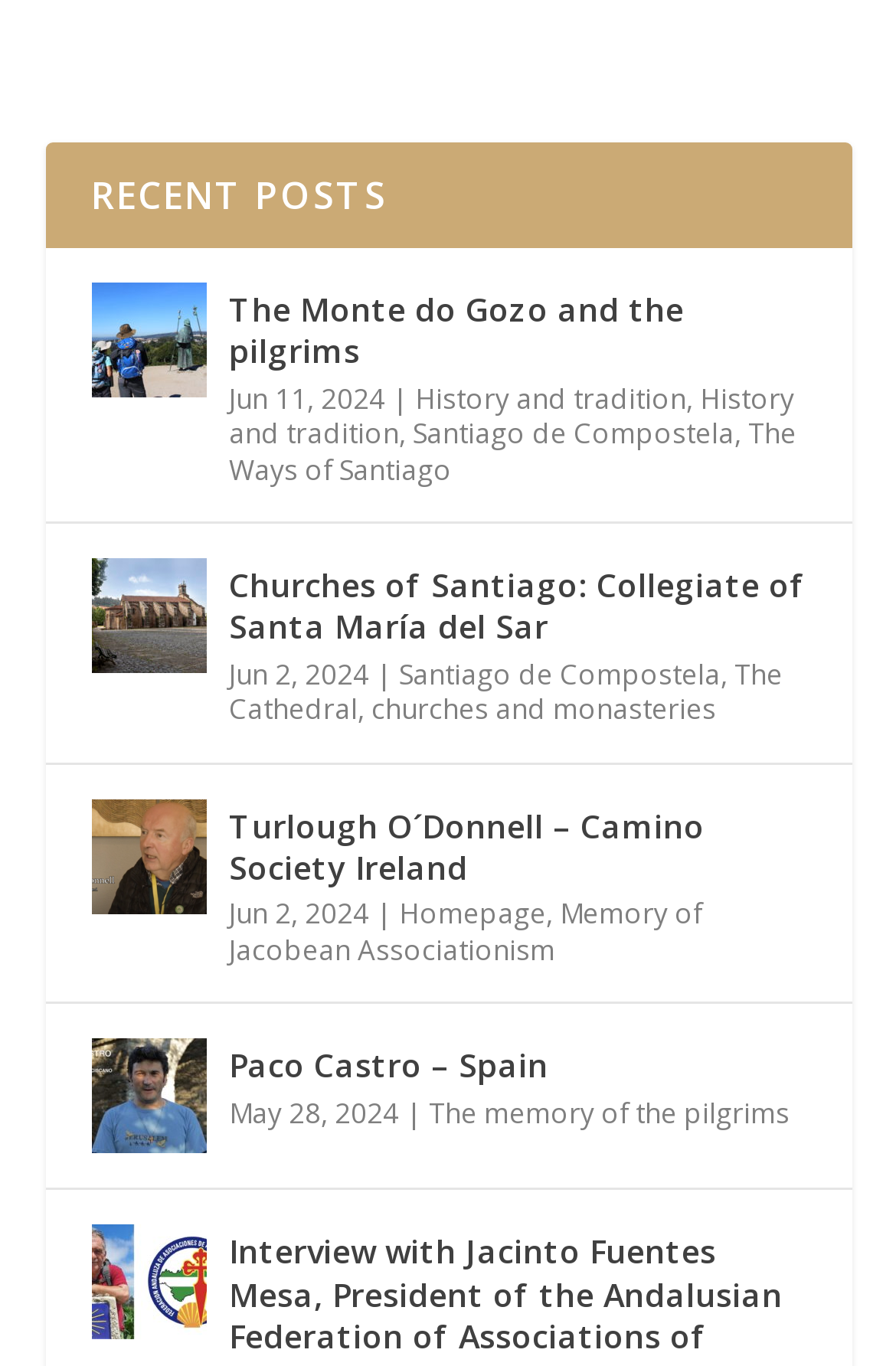What is the date of the post 'The Monte do Gozo and the pilgrims'?
From the details in the image, answer the question comprehensively.

The date of the post 'The Monte do Gozo and the pilgrims' is 'Jun 11, 2024' which is indicated by the StaticText element next to the link.